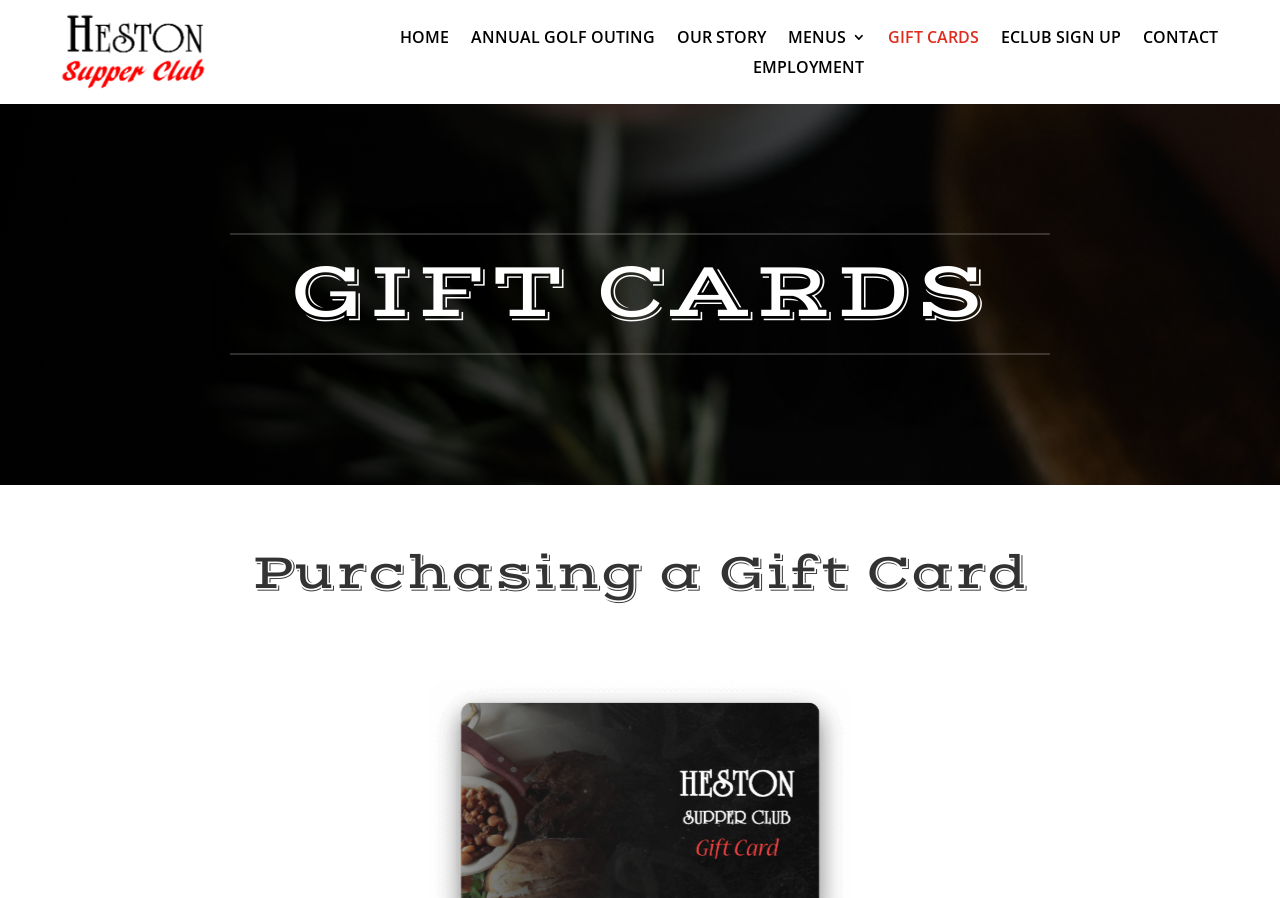Describe all visible elements and their arrangement on the webpage.

The webpage is about Heston Supper Club's gift cards. At the top left corner, there is a logo of Heston Supper Club, which is an image linked to the homepage. Below the logo, there is a navigation menu with seven links: HOME, ANNUAL GOLF OUTING, OUR STORY, MENUS 3, GIFT CARDS, ECLUB SIGN UP, and CONTACT. These links are aligned horizontally and are positioned at the top of the page.

Below the navigation menu, there is a main content section. At the top of this section, there is a heading that reads "GIFT CARDS" in a large font size. Below this heading, there is a subheading that says "Purchasing a Gift Card" in a smaller font size. The subheading is positioned roughly in the middle of the page, both horizontally and vertically.

There is no other notable content or images on the page besides the logo and the navigation menu. The focus of the page is on providing information about purchasing gift cards for Heston Supper Club.